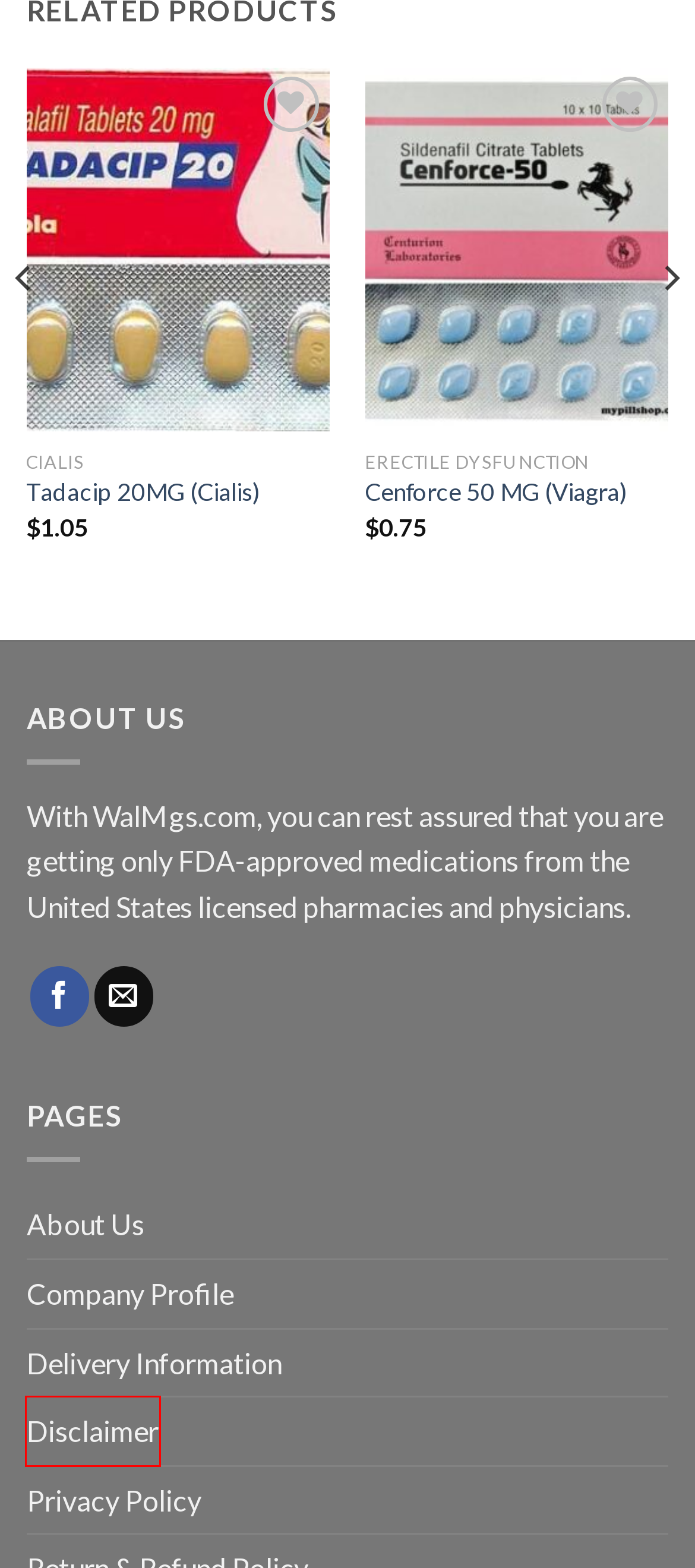You are given a screenshot of a webpage within which there is a red rectangle bounding box. Please choose the best webpage description that matches the new webpage after clicking the selected element in the bounding box. Here are the options:
A. About Us - WalMGs
B. Company Profile - WalMGs pharmacy
C. Get in Touch for pharmacy or men's health medicines
D. Website Privacy Policy - WalMGs
E. Disclaimer - WalMGs
F. Cenforce 50 MG Online - Affordable Sildenafil Pills - WalMGs
G. Delivery Information - WalMGs Pharmacy
H. Buy Tadacip 20 MG (Tadalafil) - Tadalafil 20 MG Pills by Cipla

E